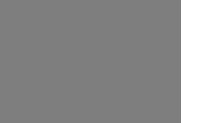Create an elaborate description of the image, covering every aspect.

The image features a gray background, appearing to be a placeholder or an illustration associated with the content about a National Day greeting card. This card is themed around a National Day celebration, with a note that emphasizes the absence of a flypast for the parade due to a change in venue to the new National Stadium. The accompanying text indicates the creator's intent to craft a personalized greeting card, humorously referencing their friends' teasing about the card's theme. Overall, the image contributes to the festive atmosphere of the post, highlighting the importance of the occasion while reflecting on personal creativity in crafting greetings.